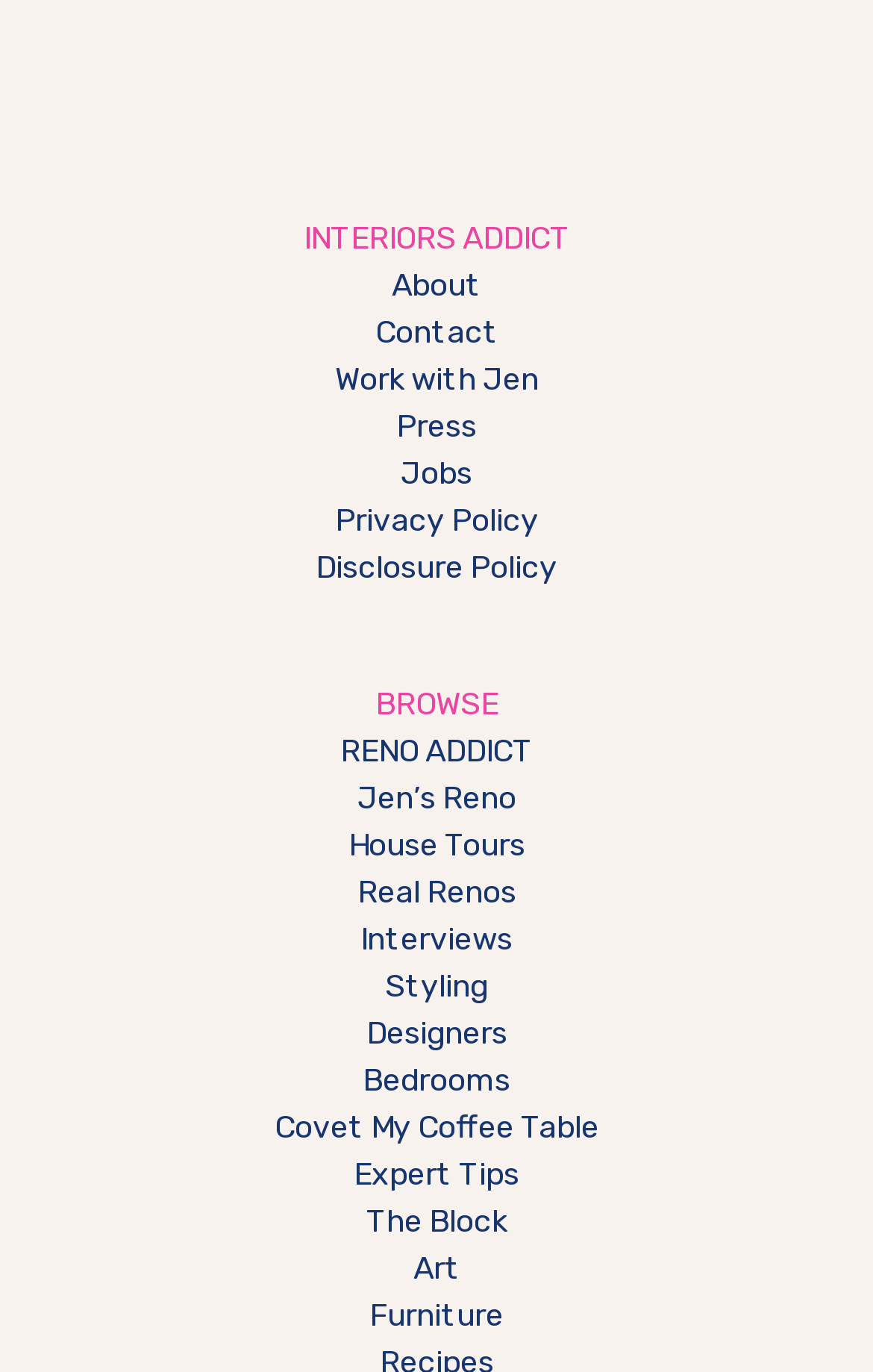What is the last link under 'BROWSE'?
Refer to the image and respond with a one-word or short-phrase answer.

Art